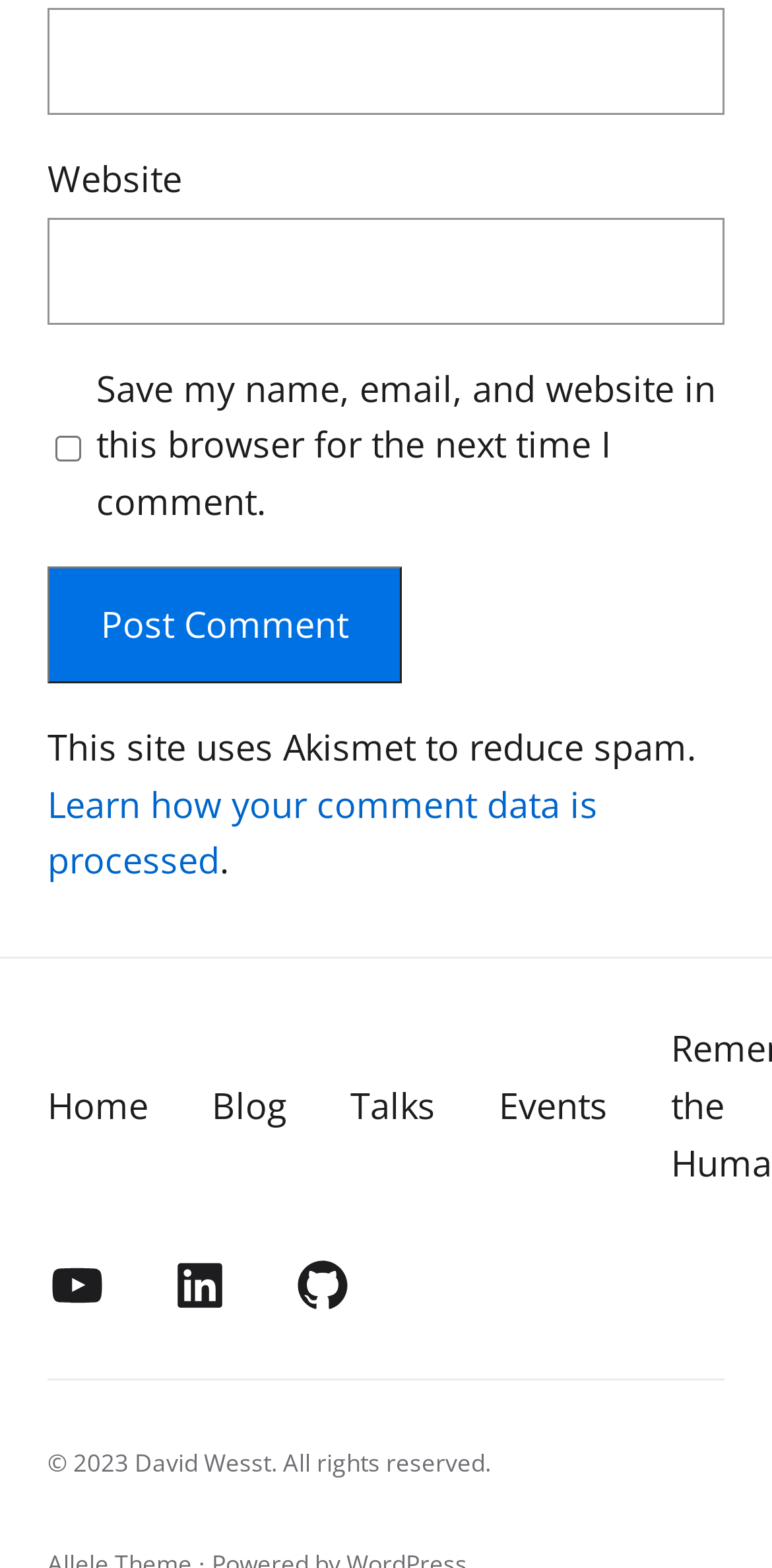Locate the bounding box coordinates of the clickable area needed to fulfill the instruction: "Post a comment".

[0.062, 0.361, 0.52, 0.435]